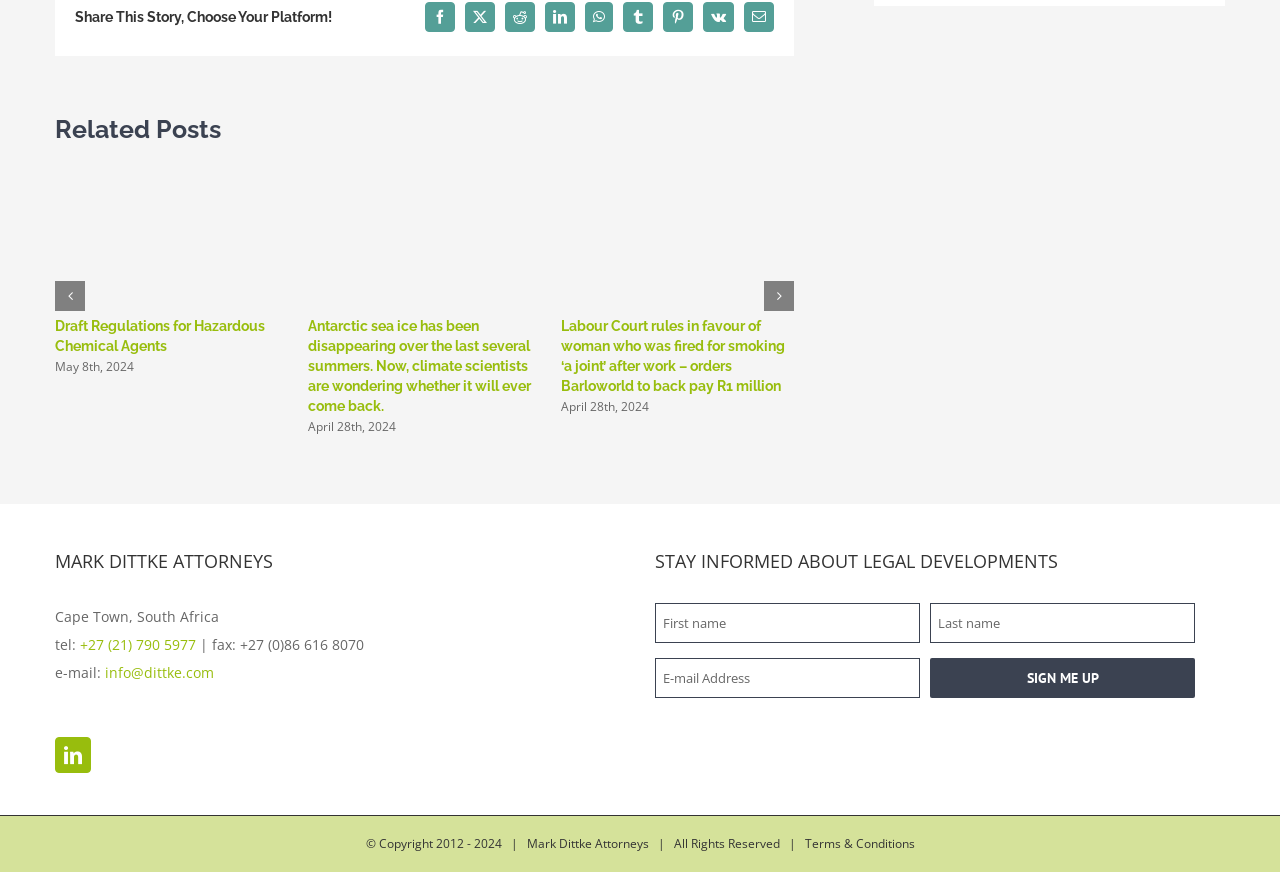Can you specify the bounding box coordinates of the area that needs to be clicked to fulfill the following instruction: "Click the link to learn about creating software for nanobots"?

None